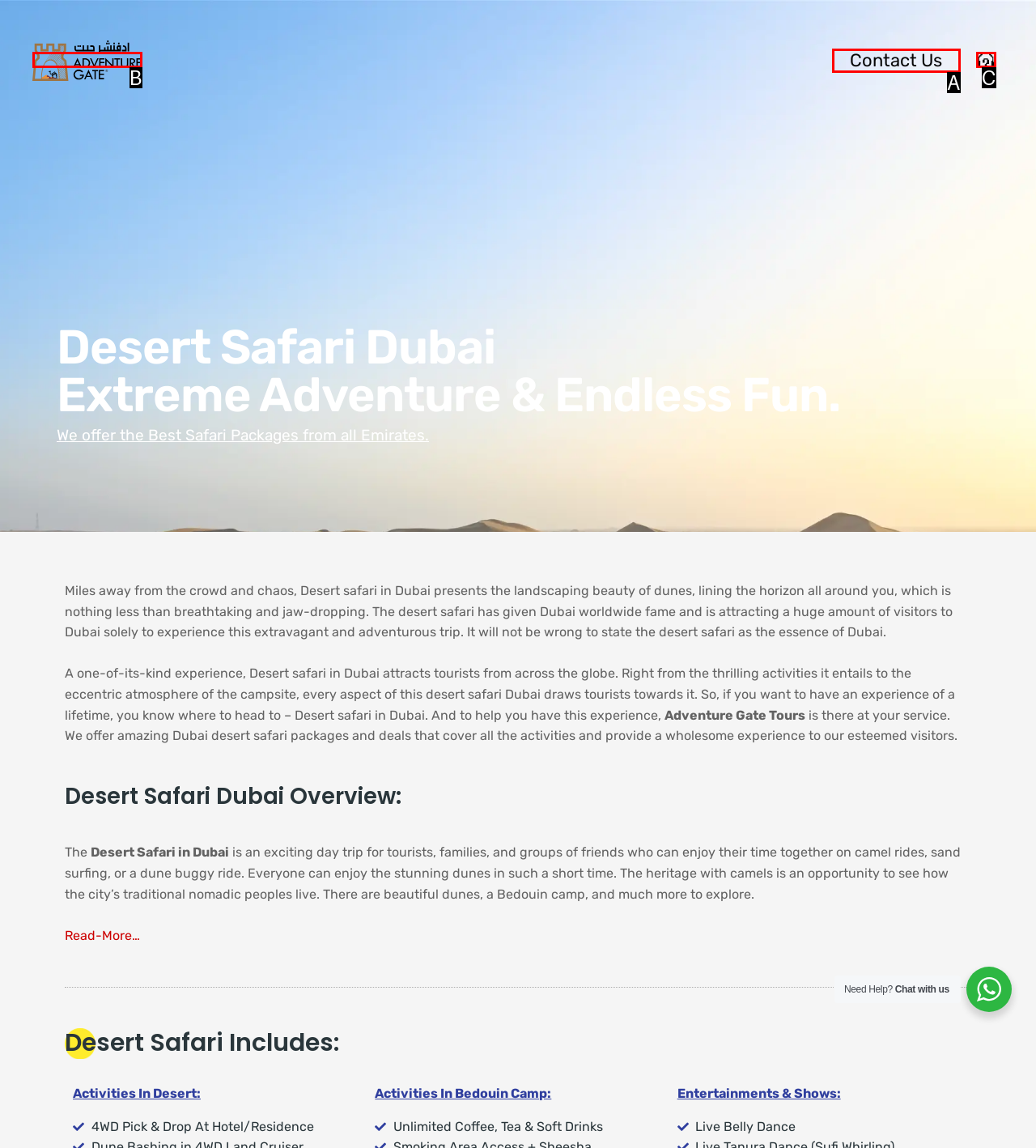Identify the letter of the UI element that corresponds to: alt="AG-Logo-RT"
Respond with the letter of the option directly.

B